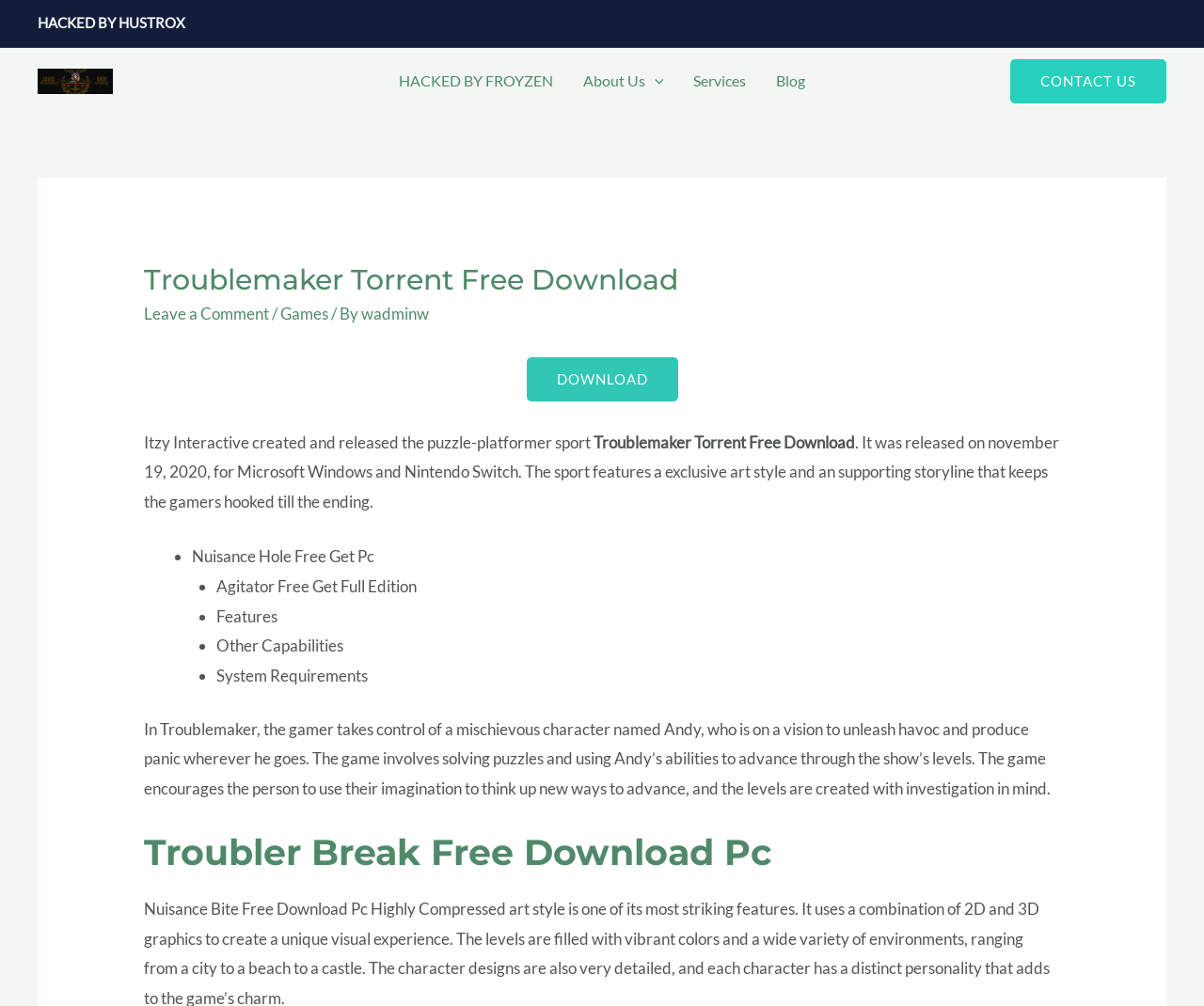Could you find the bounding box coordinates of the clickable area to complete this instruction: "Click on the 'Services' link"?

[0.564, 0.048, 0.632, 0.113]